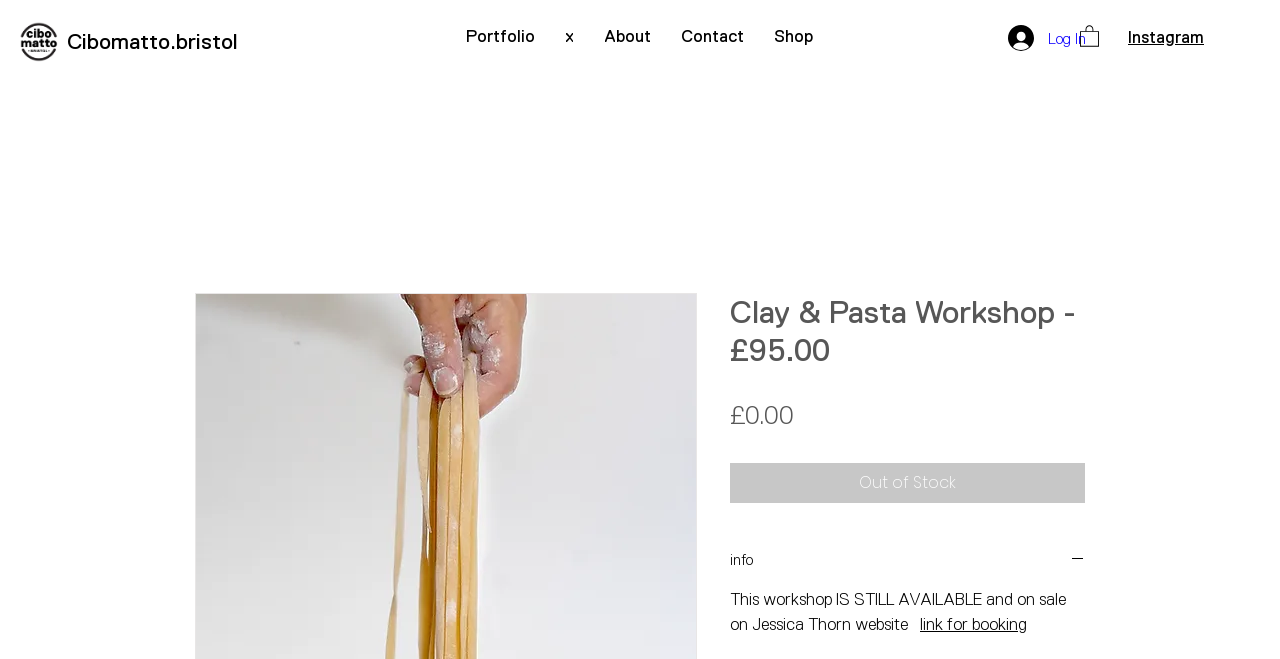Please identify the bounding box coordinates of the area that needs to be clicked to fulfill the following instruction: "Click the logo."

[0.014, 0.032, 0.047, 0.096]